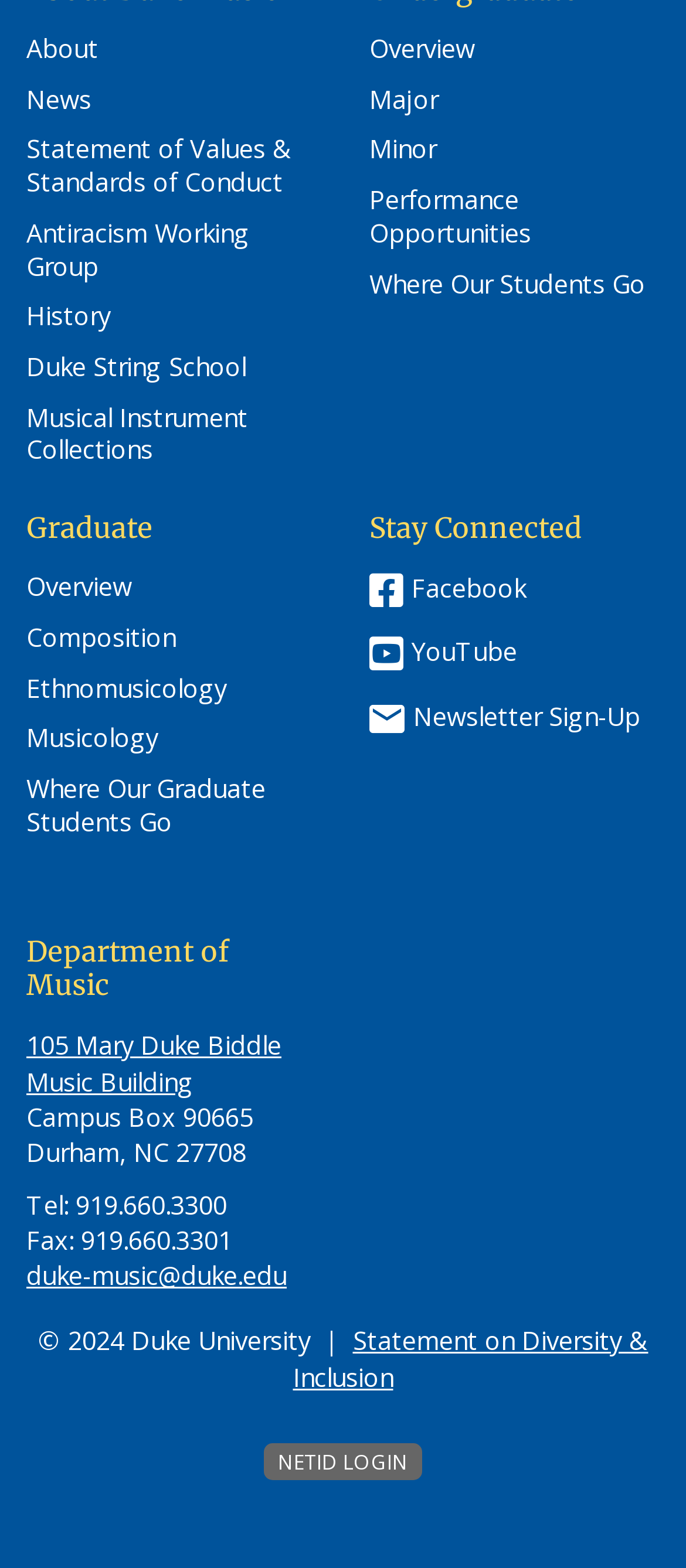What is the name of the school that offers music programs?
Look at the screenshot and respond with a single word or phrase.

Duke String School